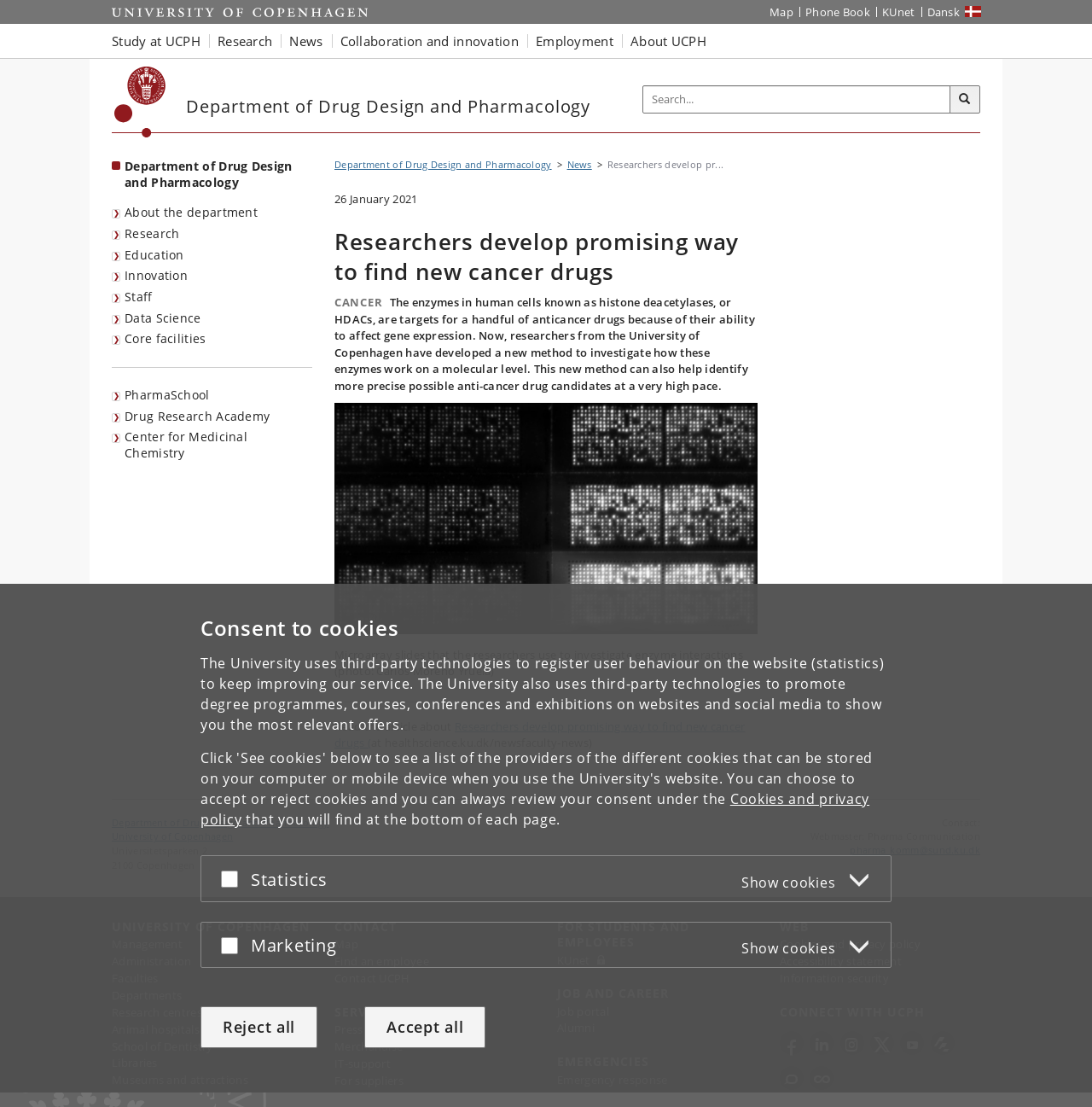Determine the bounding box coordinates of the clickable region to carry out the instruction: "Go to the University of Copenhagen frontpage".

[0.102, 0.75, 0.213, 0.761]